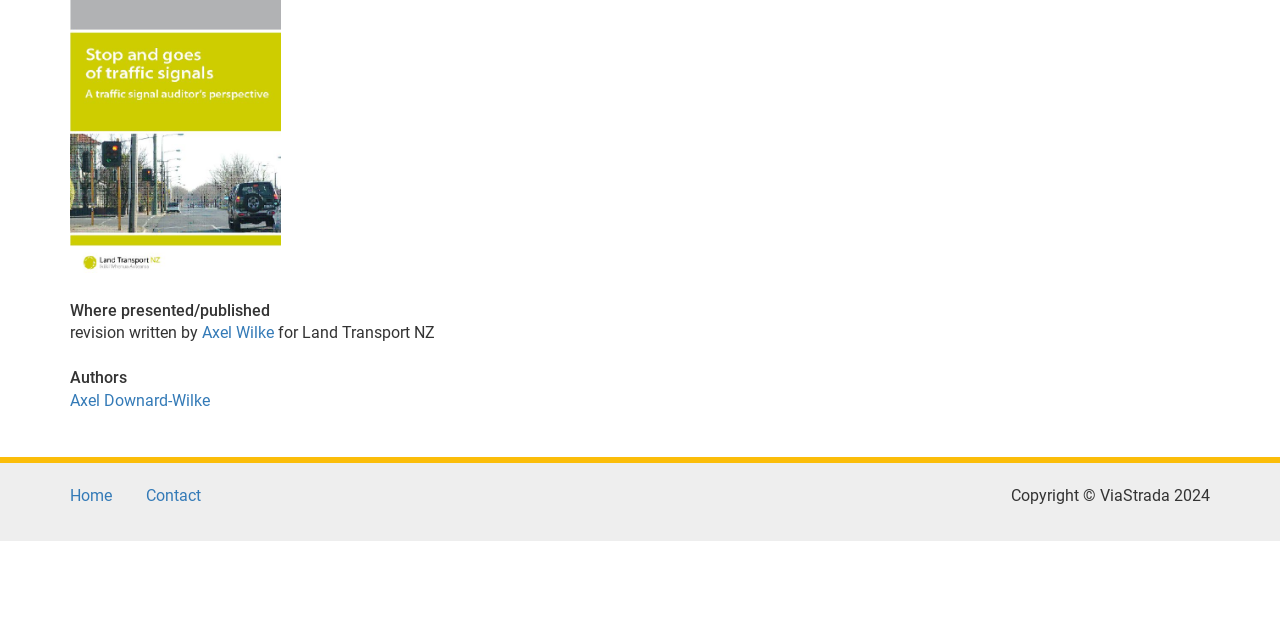Please determine the bounding box coordinates for the UI element described here. Use the format (top-left x, top-left y, bottom-right x, bottom-right y) with values bounded between 0 and 1: Axel Downard-Wilke

[0.055, 0.611, 0.164, 0.641]